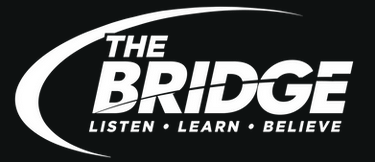What are the three words accompanying the brand name? Examine the screenshot and reply using just one word or a brief phrase.

LISTEN • LEARN • BELIEVE